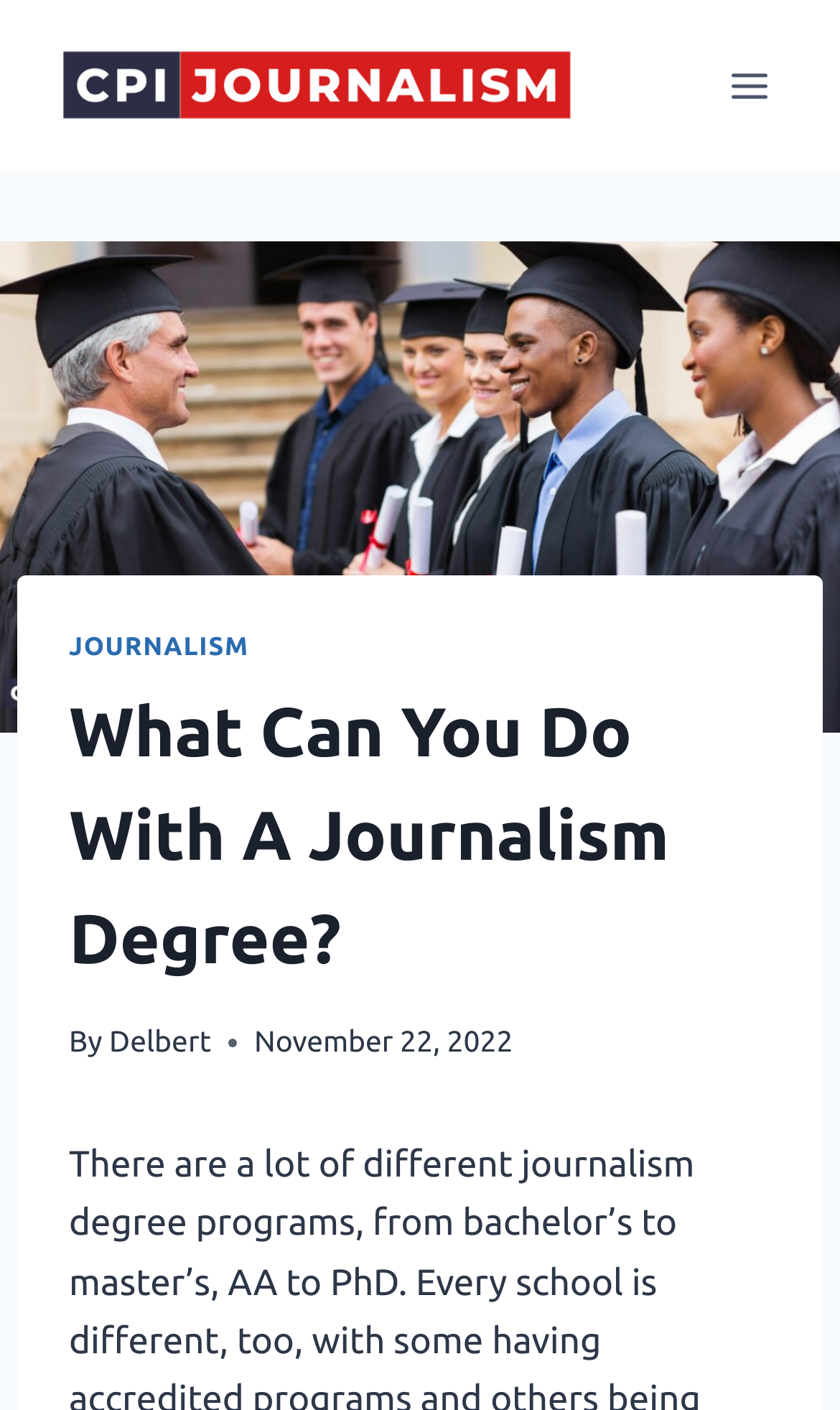What is the logo of the website?
With the help of the image, please provide a detailed response to the question.

I found the logo by looking at the image at the top-left corner of the webpage, which has the text 'CPI Journalism – All About Journalism' on it. This image is likely the logo of the website.